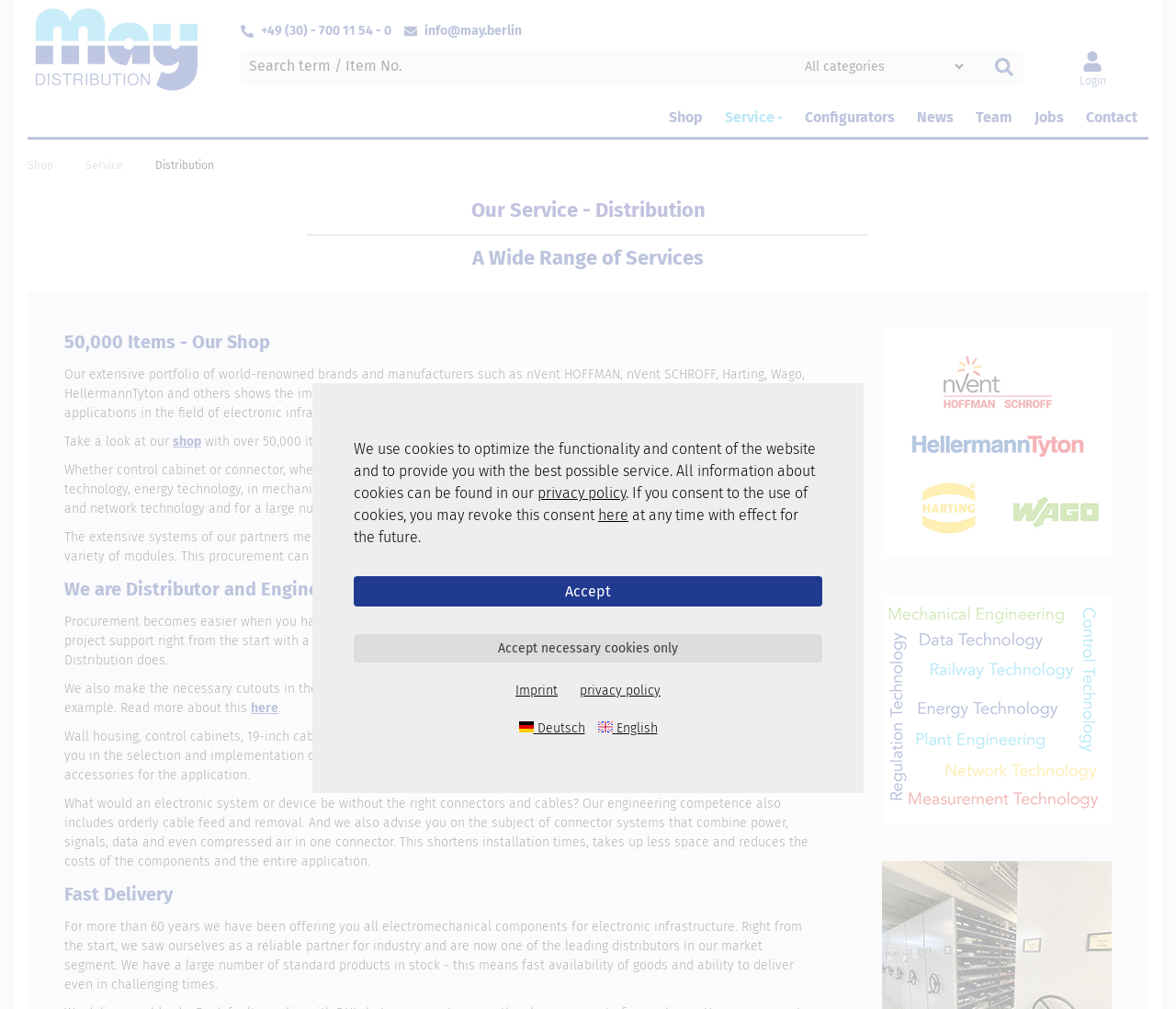What is the purpose of the search bar?
Provide a one-word or short-phrase answer based on the image.

Search term / Item No.